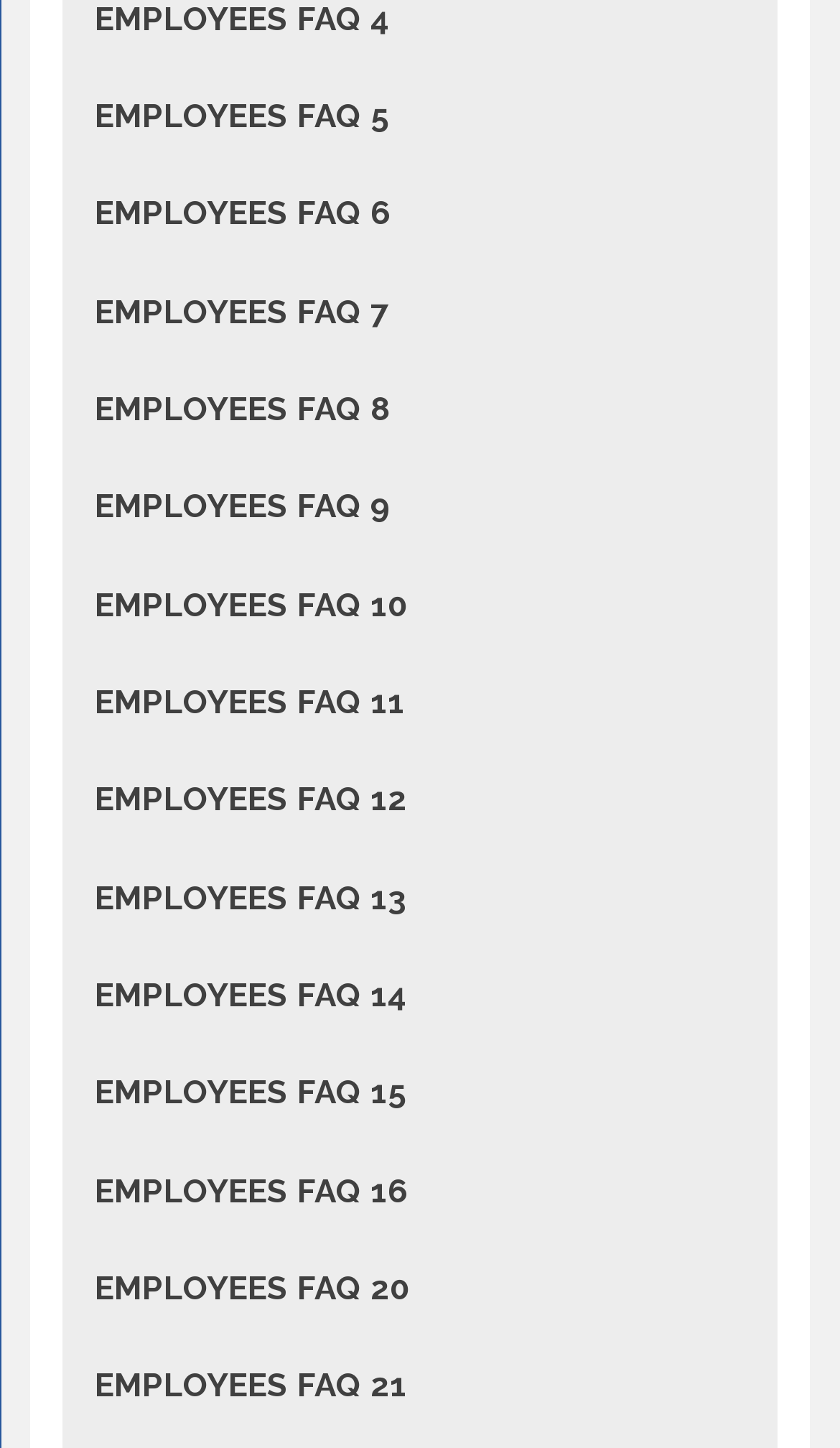Please use the details from the image to answer the following question comprehensively:
What is the label of the first FAQ?

I looked at the first menu item and found that its label is 'EMPLOYEES FAQ 5'.